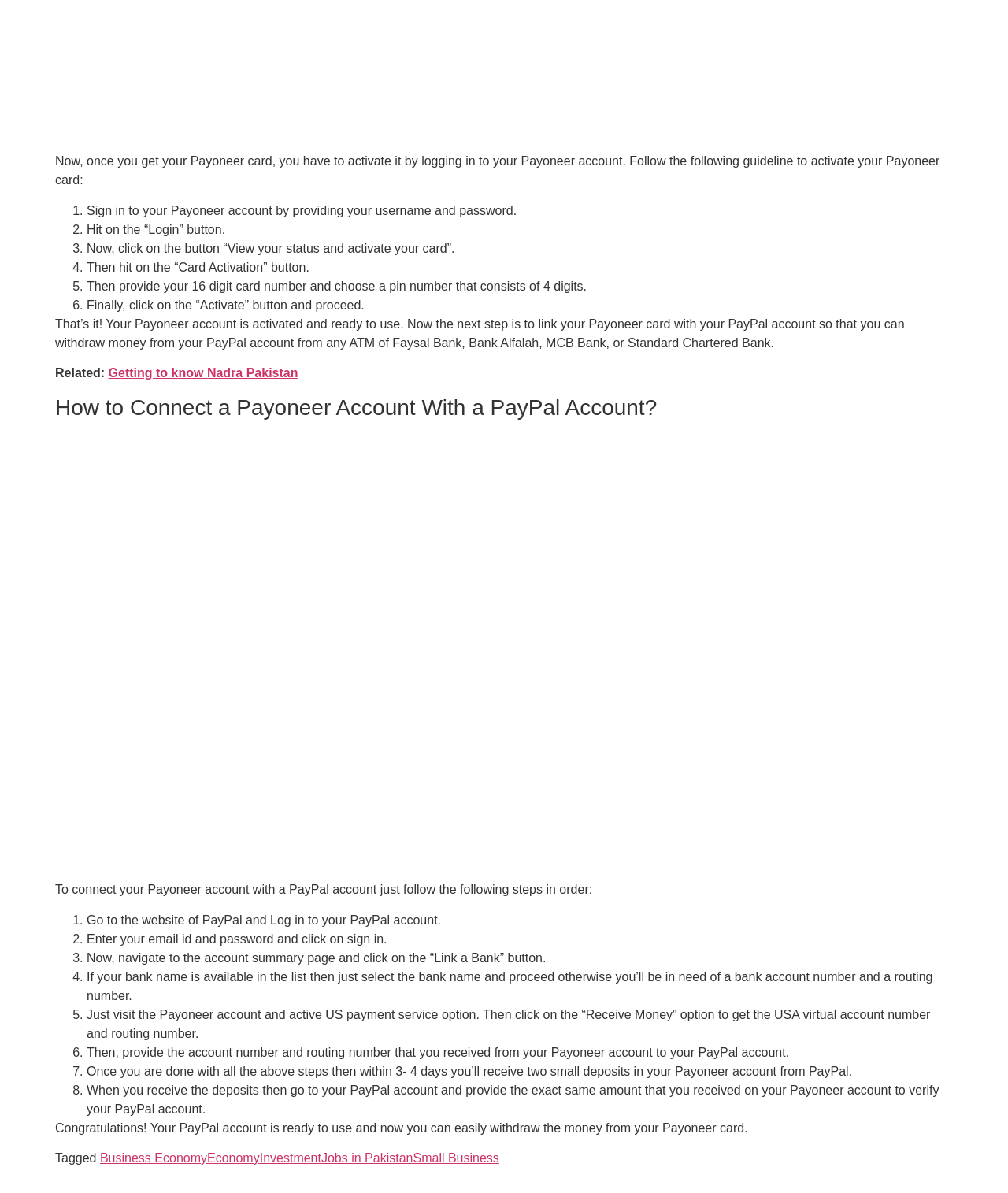Find the bounding box coordinates corresponding to the UI element with the description: "Getting to know Nadra Pakistan". The coordinates should be formatted as [left, top, right, bottom], with values as floats between 0 and 1.

[0.107, 0.307, 0.296, 0.318]